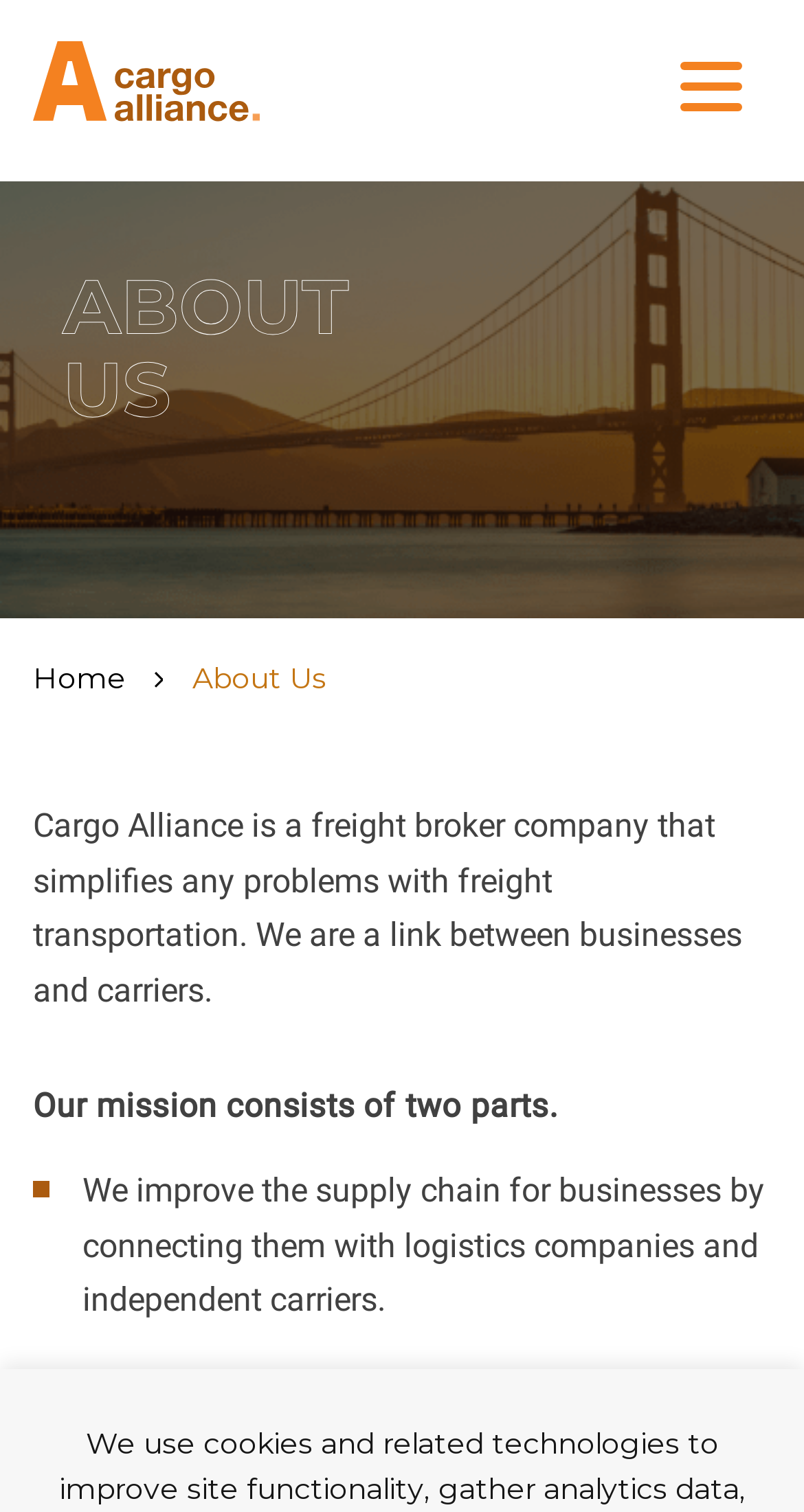Please identify the bounding box coordinates of the area that needs to be clicked to fulfill the following instruction: "click the Home link."

[0.041, 0.436, 0.156, 0.461]